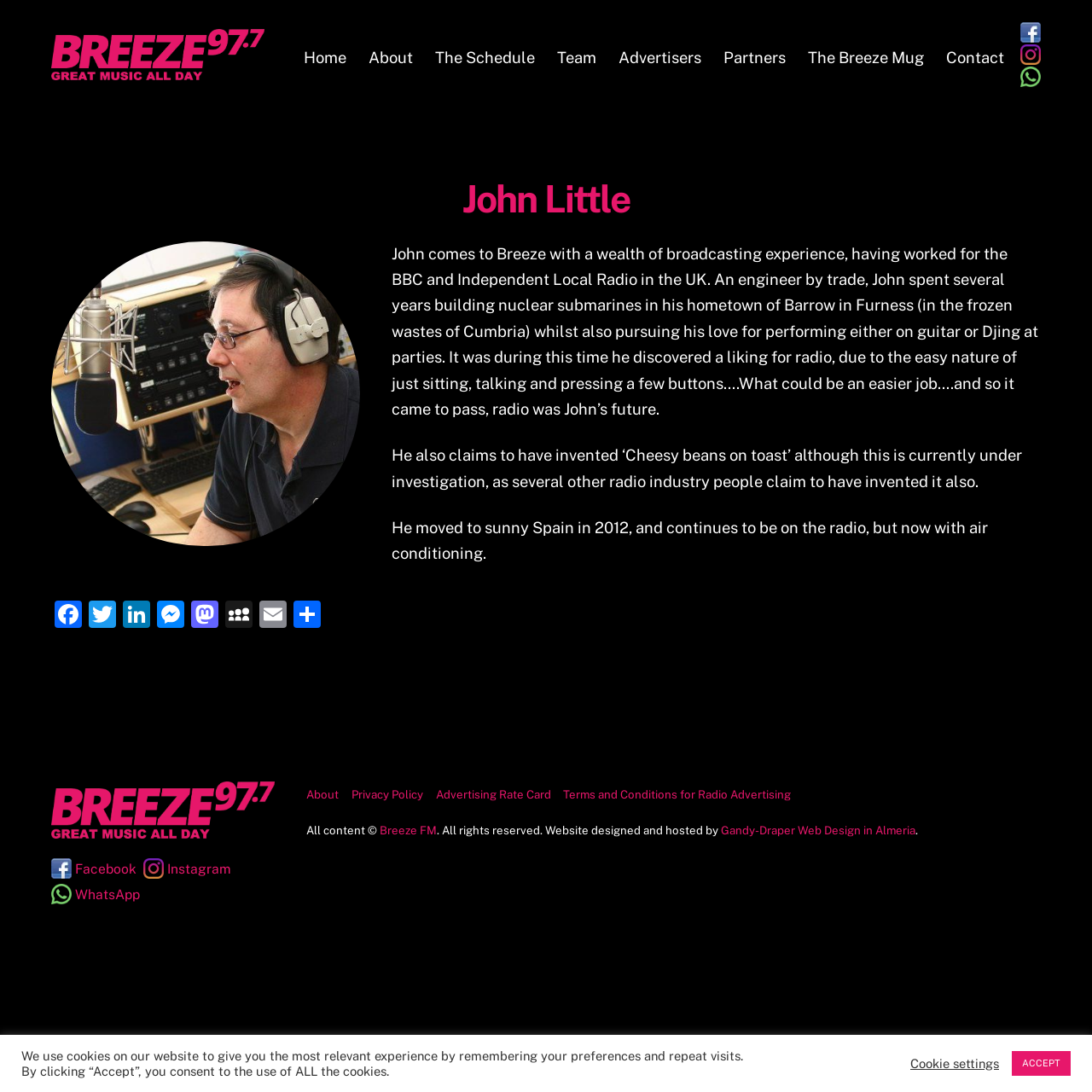Determine the bounding box coordinates of the target area to click to execute the following instruction: "Click the Home link."

[0.269, 0.032, 0.325, 0.073]